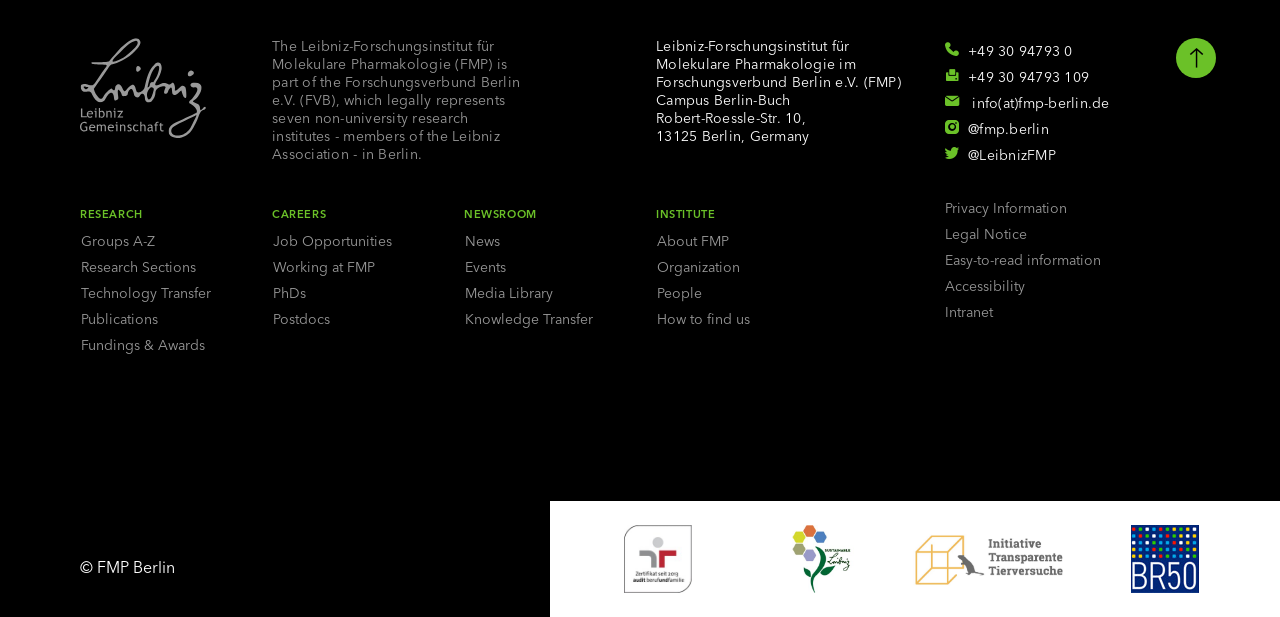What is the address of the institute?
Provide a thorough and detailed answer to the question.

I found the answer by looking at the StaticText elements with the texts 'Robert-Roessle-Str. 10,' and '13125 Berlin, Germany' which are located below the institute's name, indicating the address of the institute.